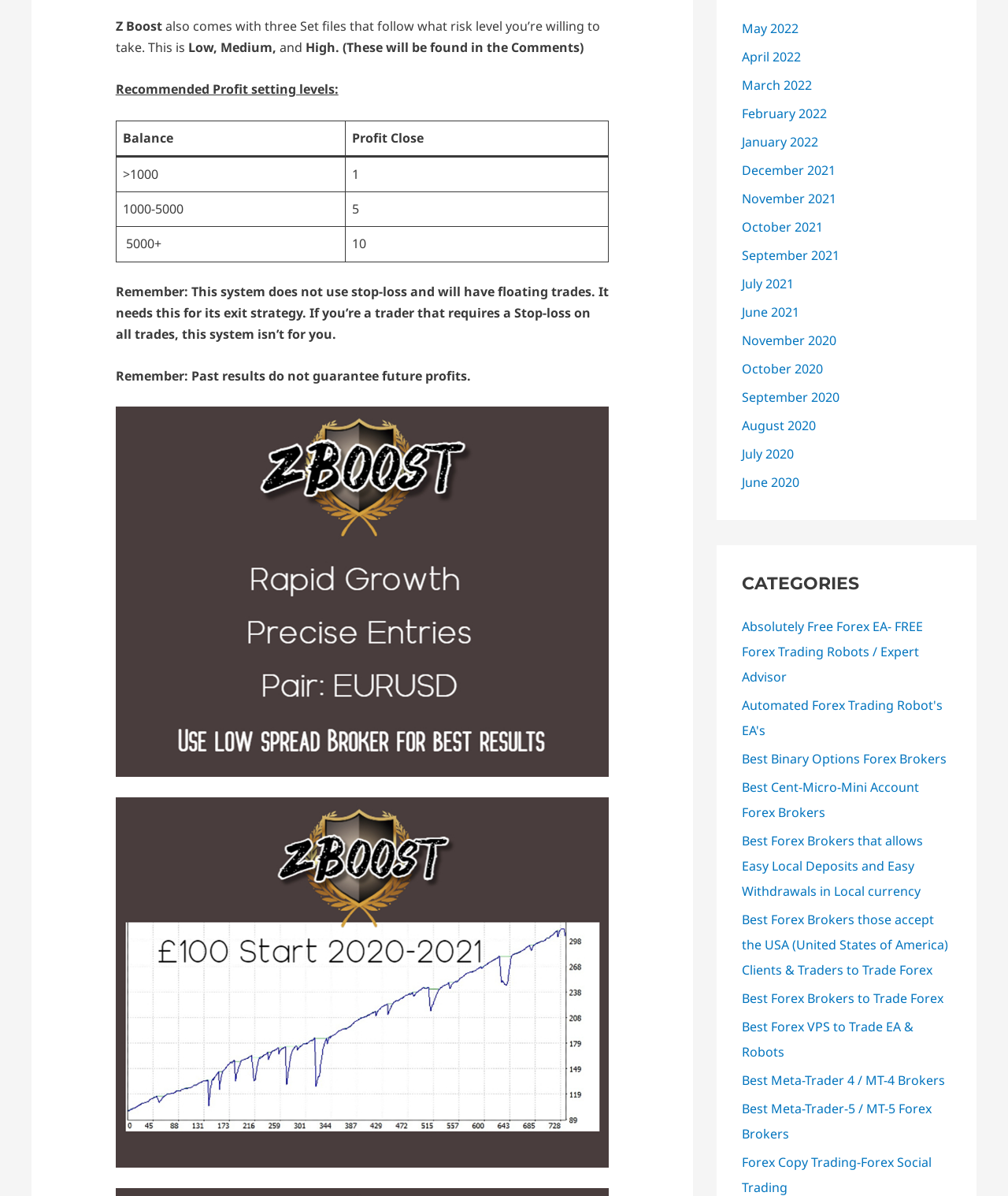Pinpoint the bounding box coordinates of the area that must be clicked to complete this instruction: "Explore Absolutely Free Forex EA".

[0.736, 0.517, 0.916, 0.573]